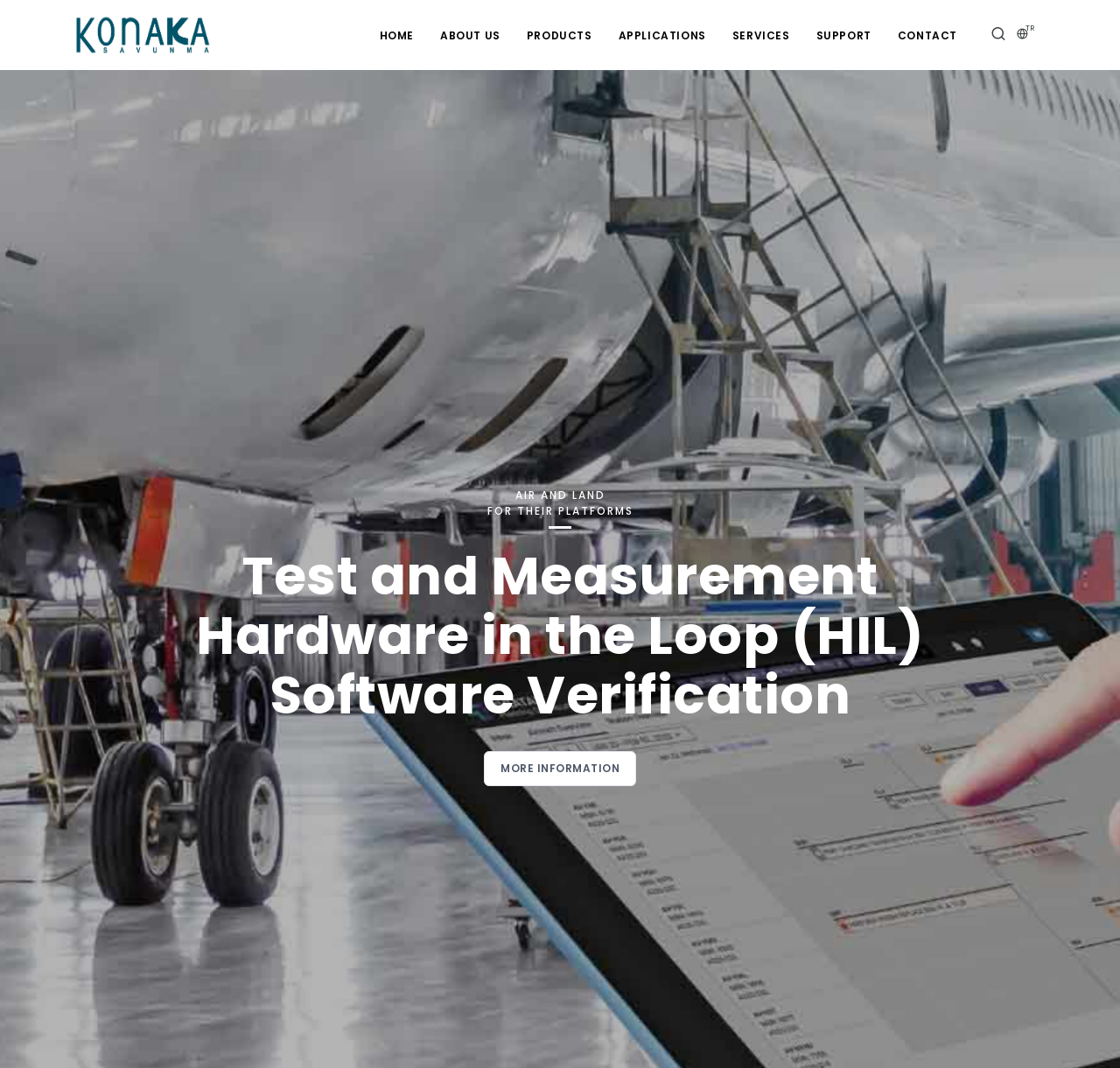Please locate the UI element described by "About Us" and provide its bounding box coordinates.

[0.384, 0.018, 0.456, 0.048]